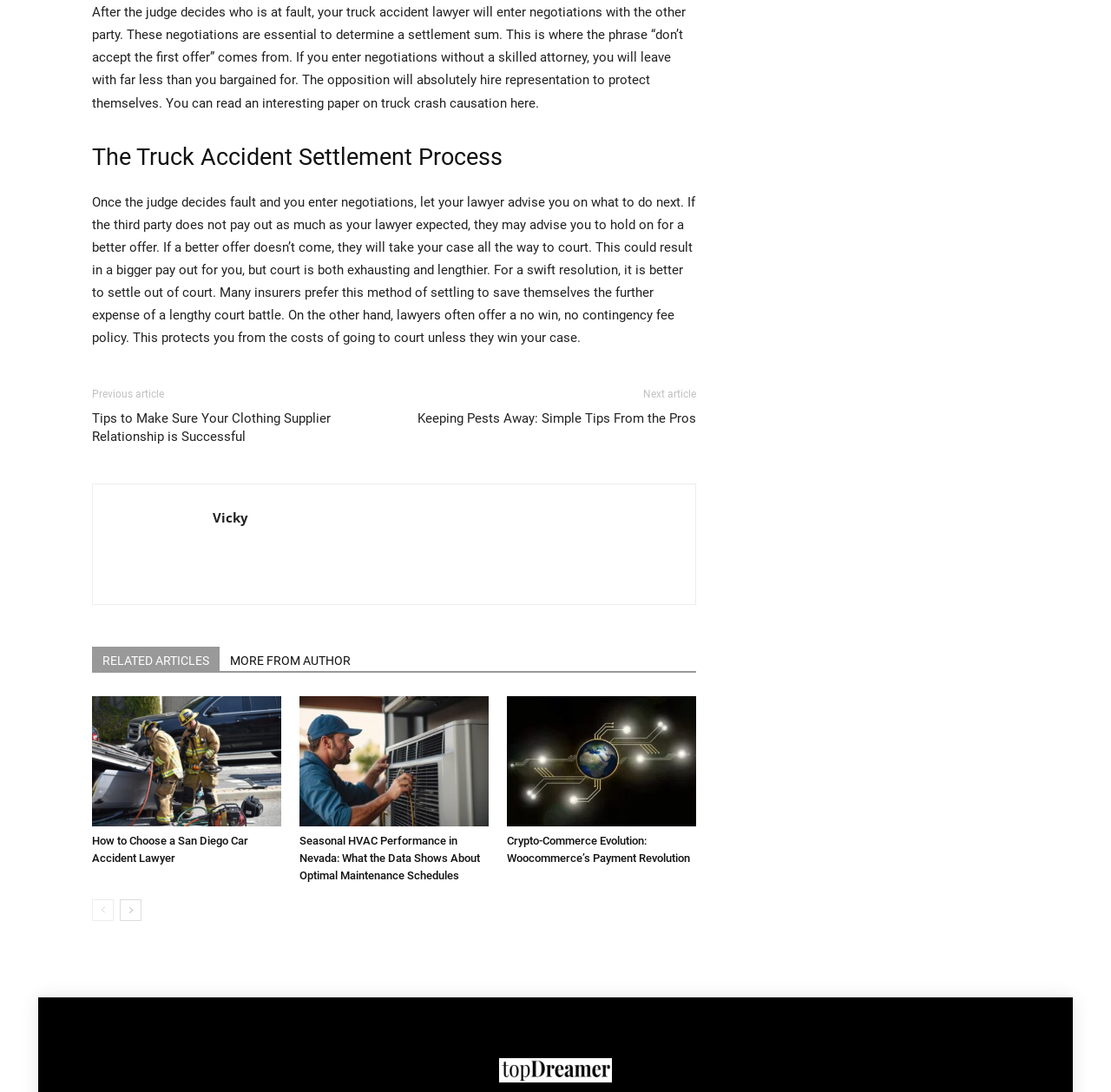Identify the bounding box coordinates of the part that should be clicked to carry out this instruction: "Read 'The Truck Accident Settlement Process'".

[0.083, 0.128, 0.627, 0.159]